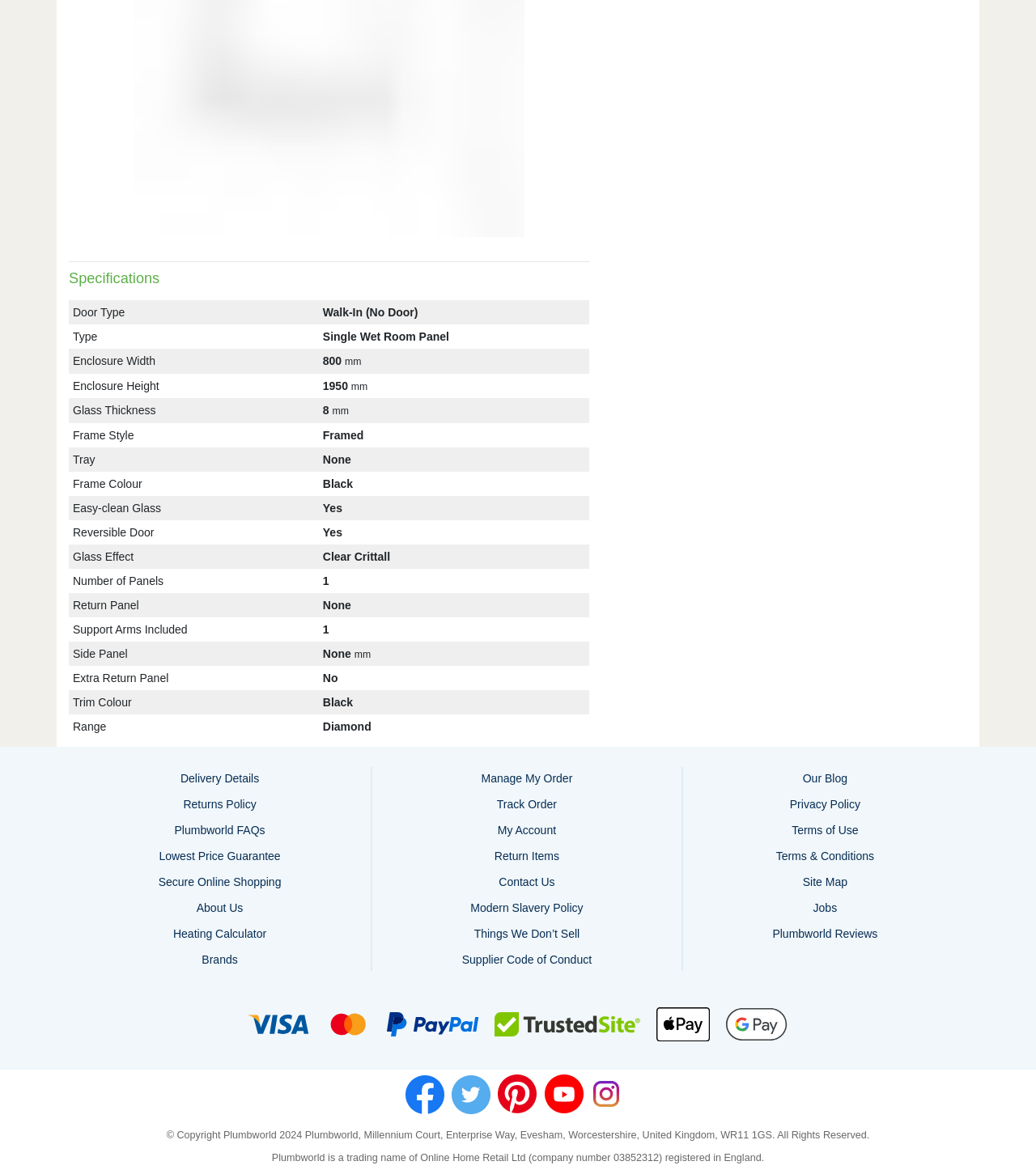Provide the bounding box coordinates of the HTML element described by the text: "Lowest Price Guarantee". The coordinates should be in the format [left, top, right, bottom] with values between 0 and 1.

[0.153, 0.72, 0.271, 0.739]